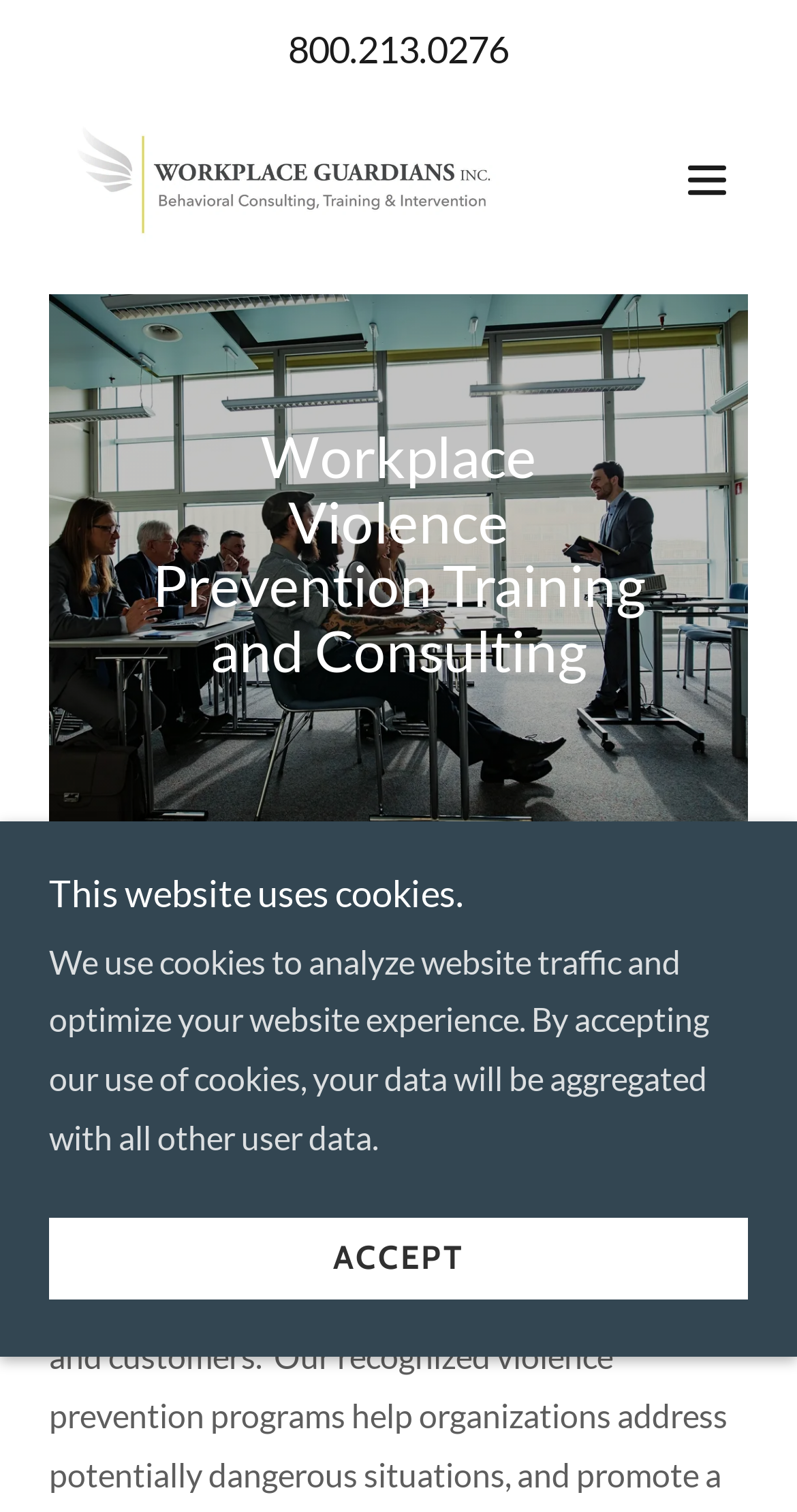Use a single word or phrase to answer the question:
What is the phone number on the webpage?

800.213.0276